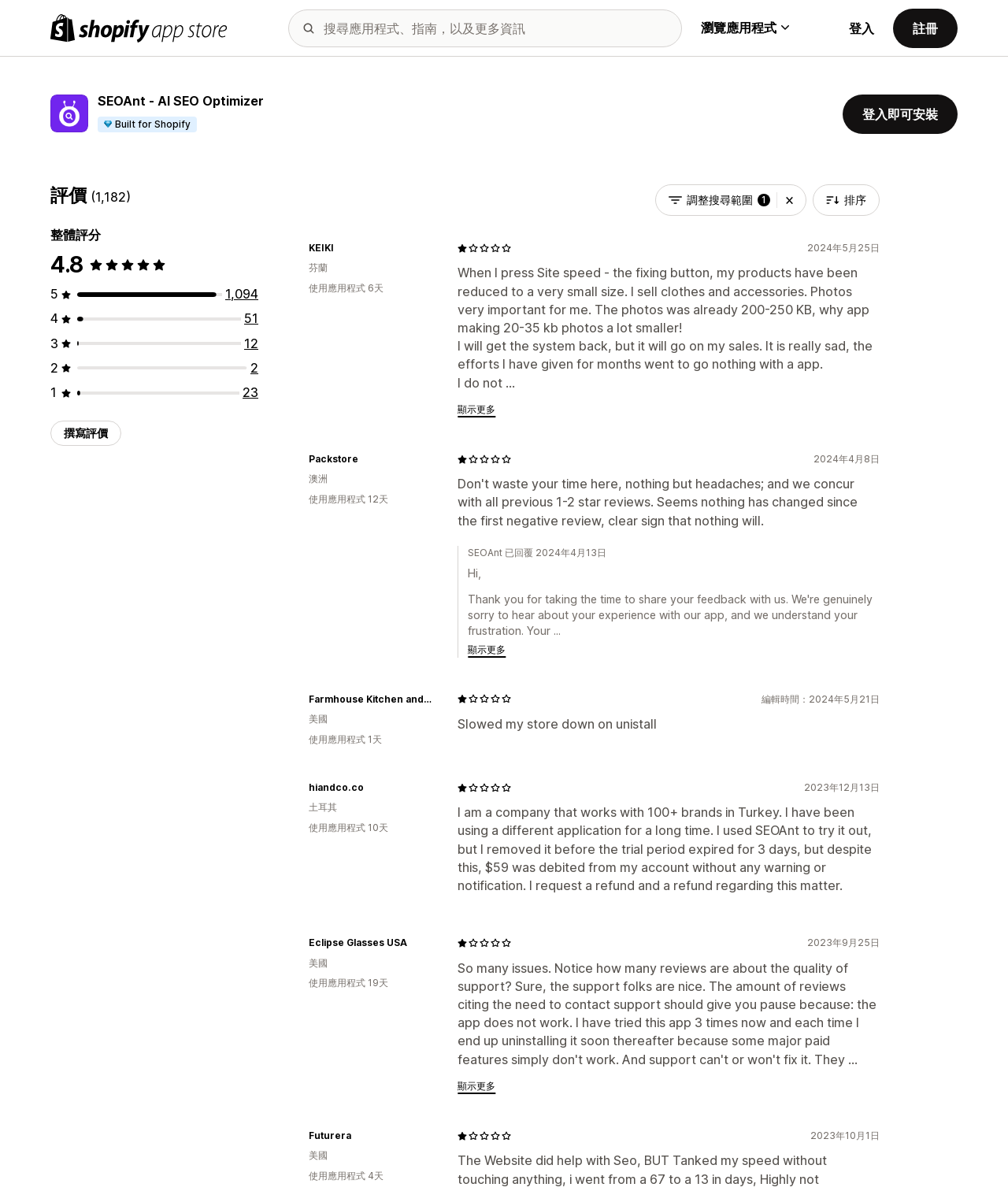Using details from the image, please answer the following question comprehensively:
What is the overall rating of the app?

The overall rating of the app can be found in the text '4.8 滿分 5 顆星' which is located near the top of the webpage, indicating that the app has an overall rating of 4.8 out of 5 stars.